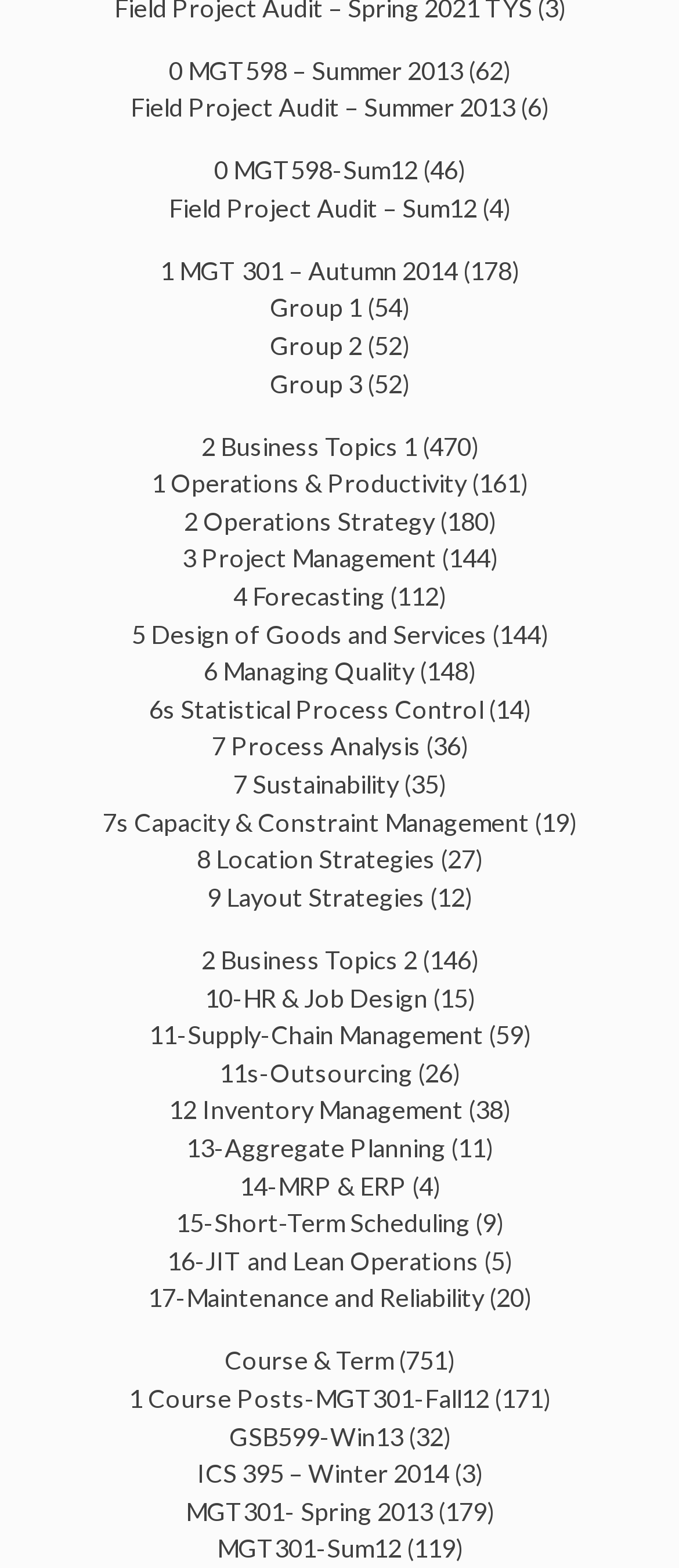Identify the bounding box coordinates of the section to be clicked to complete the task described by the following instruction: "Go to 'MGT301- Spring 2013'". The coordinates should be four float numbers between 0 and 1, formatted as [left, top, right, bottom].

[0.273, 0.954, 0.637, 0.973]